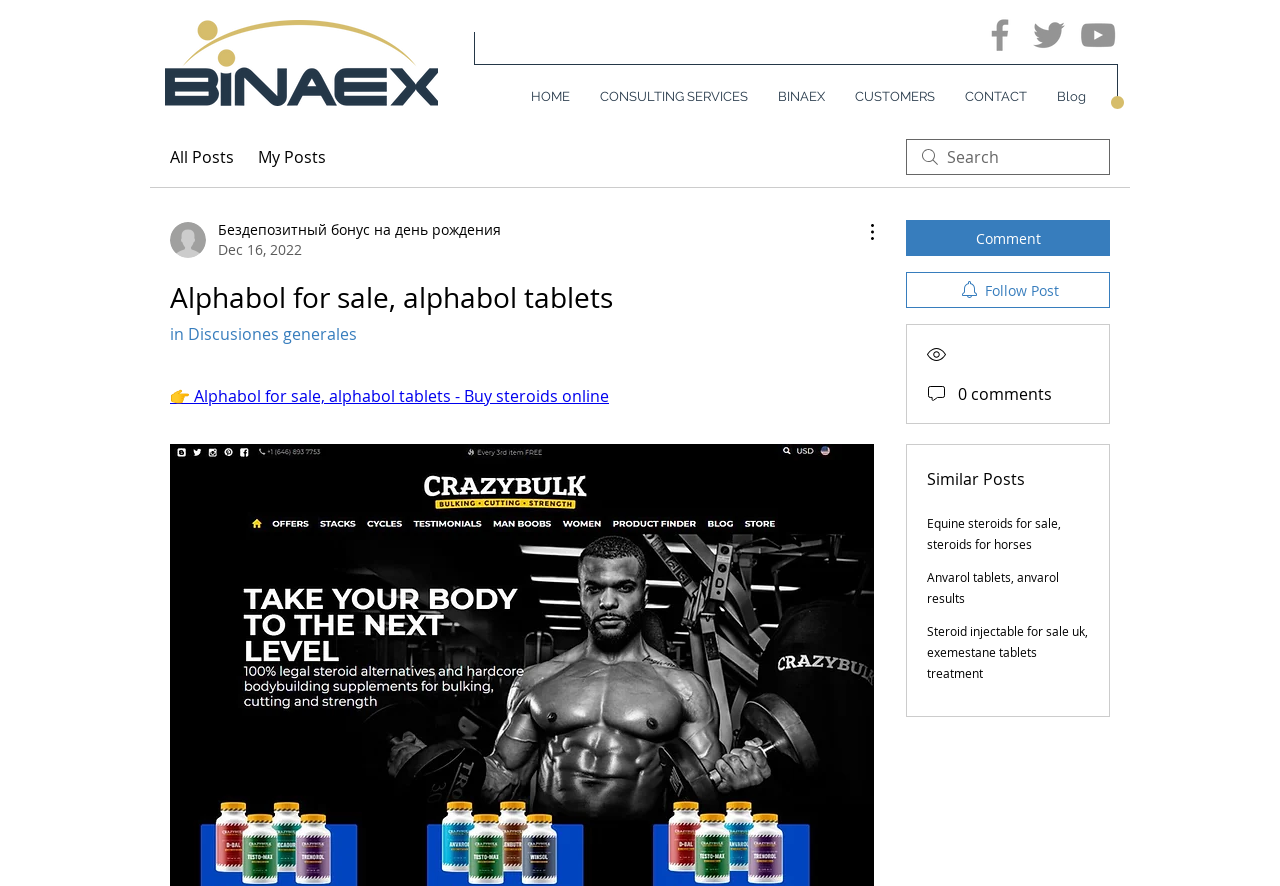What is the name of the website?
Give a comprehensive and detailed explanation for the question.

I determined the name of the website by looking at the navigation section, which contains links to different pages of the website, and the first link is 'HOME', indicating that the current page is the homepage of the website. The text 'BINAEX' is also present in the navigation section, which suggests that it is the name of the website.